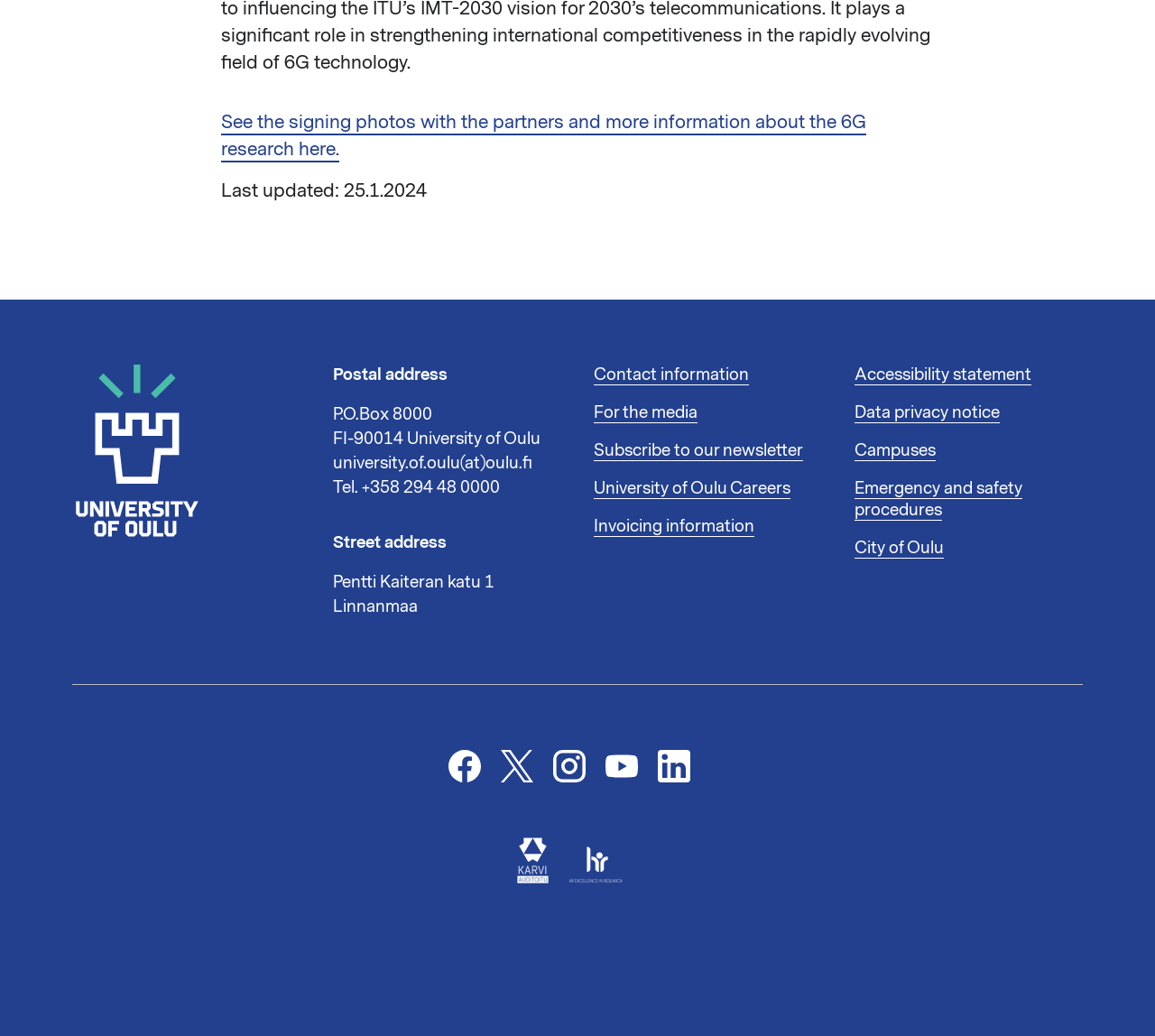Please mark the clickable region by giving the bounding box coordinates needed to complete this instruction: "Check the postal address".

[0.288, 0.389, 0.374, 0.411]